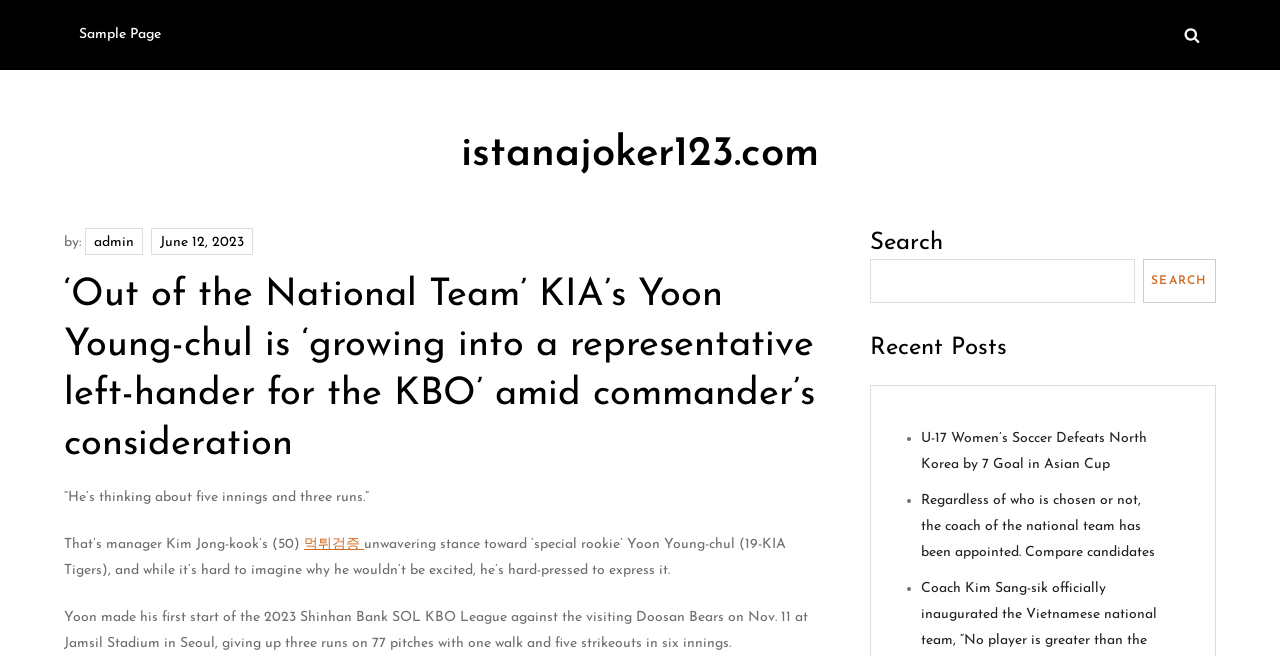Identify the bounding box coordinates of the clickable region required to complete the instruction: "Search for a keyword". The coordinates should be given as four float numbers within the range of 0 and 1, i.e., [left, top, right, bottom].

[0.68, 0.395, 0.887, 0.462]